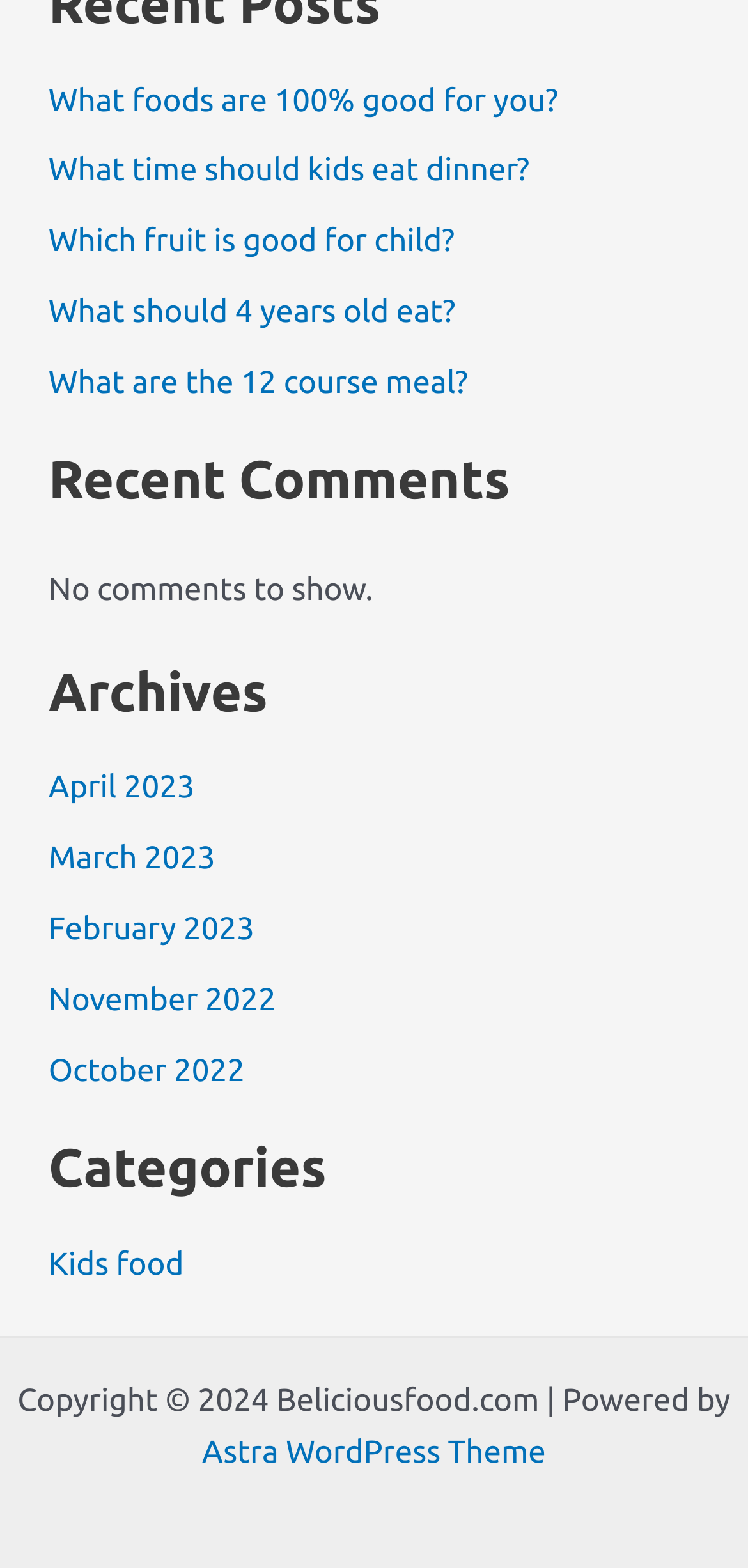Show the bounding box coordinates for the element that needs to be clicked to execute the following instruction: "Explore 'Kids food' category". Provide the coordinates in the form of four float numbers between 0 and 1, i.e., [left, top, right, bottom].

[0.065, 0.796, 0.246, 0.818]